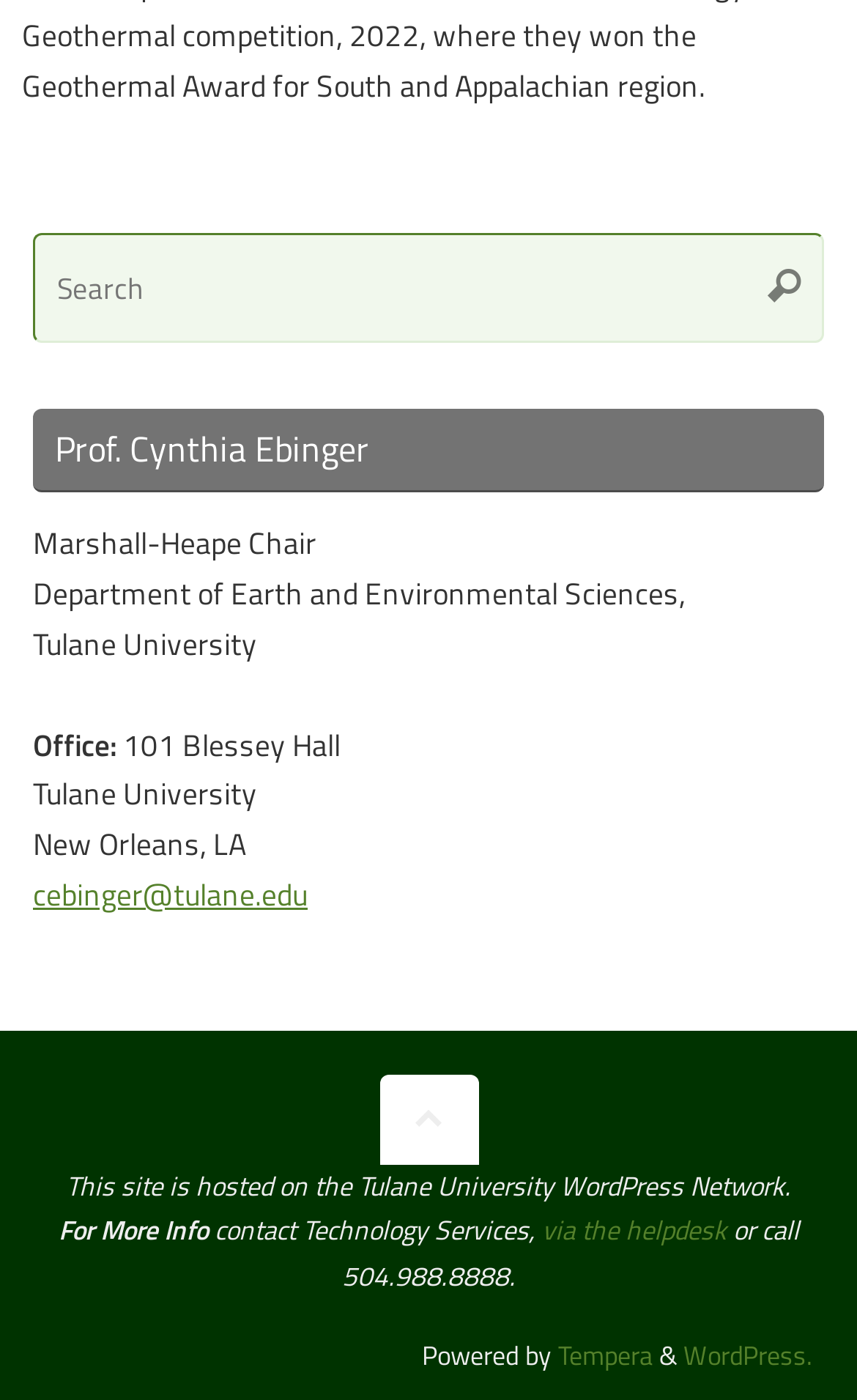From the webpage screenshot, predict the bounding box coordinates (top-left x, top-left y, bottom-right x, bottom-right y) for the UI element described here: via the helpdesk

[0.632, 0.864, 0.855, 0.894]